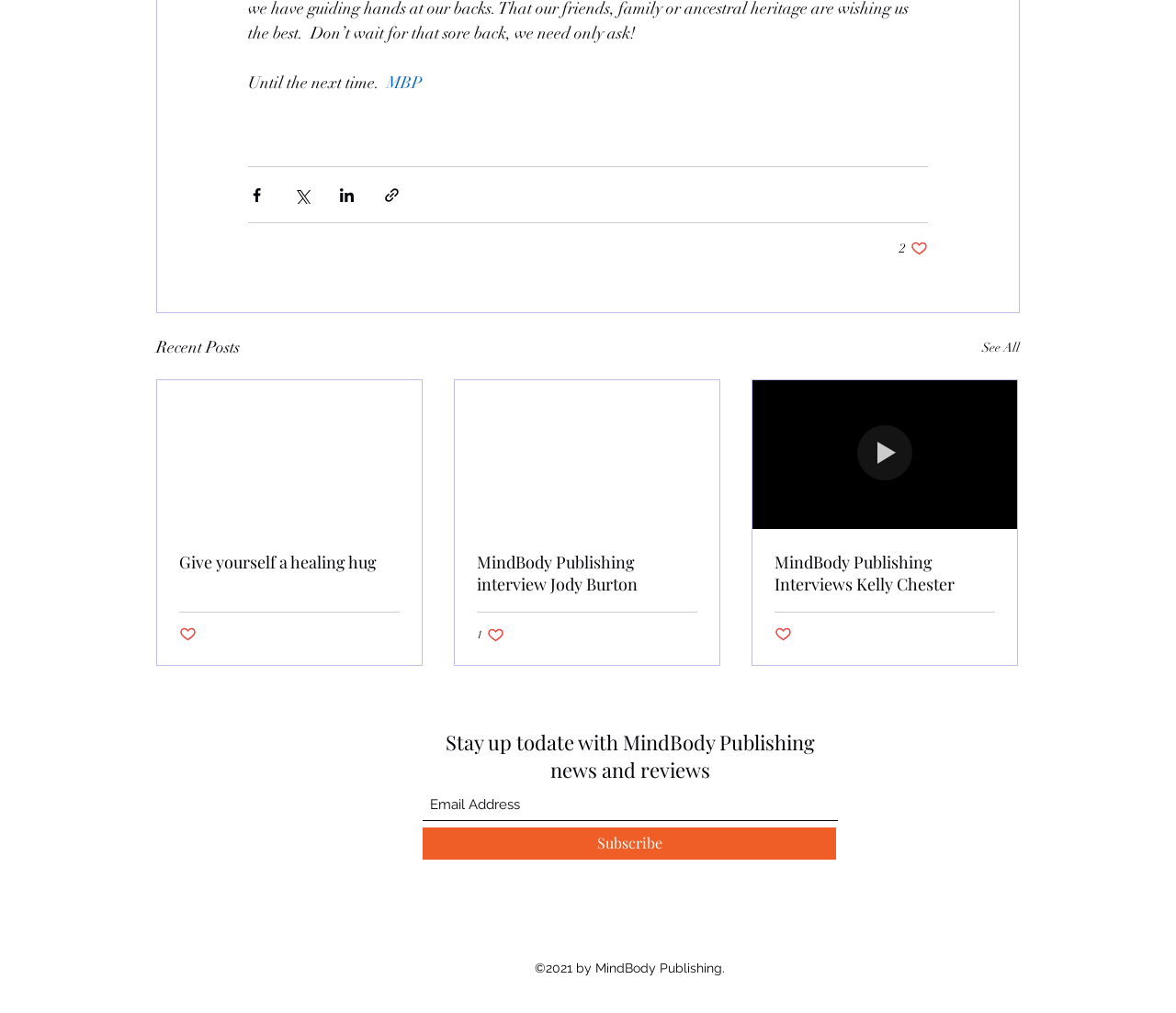Provide a one-word or one-phrase answer to the question:
What is the copyright year?

2021